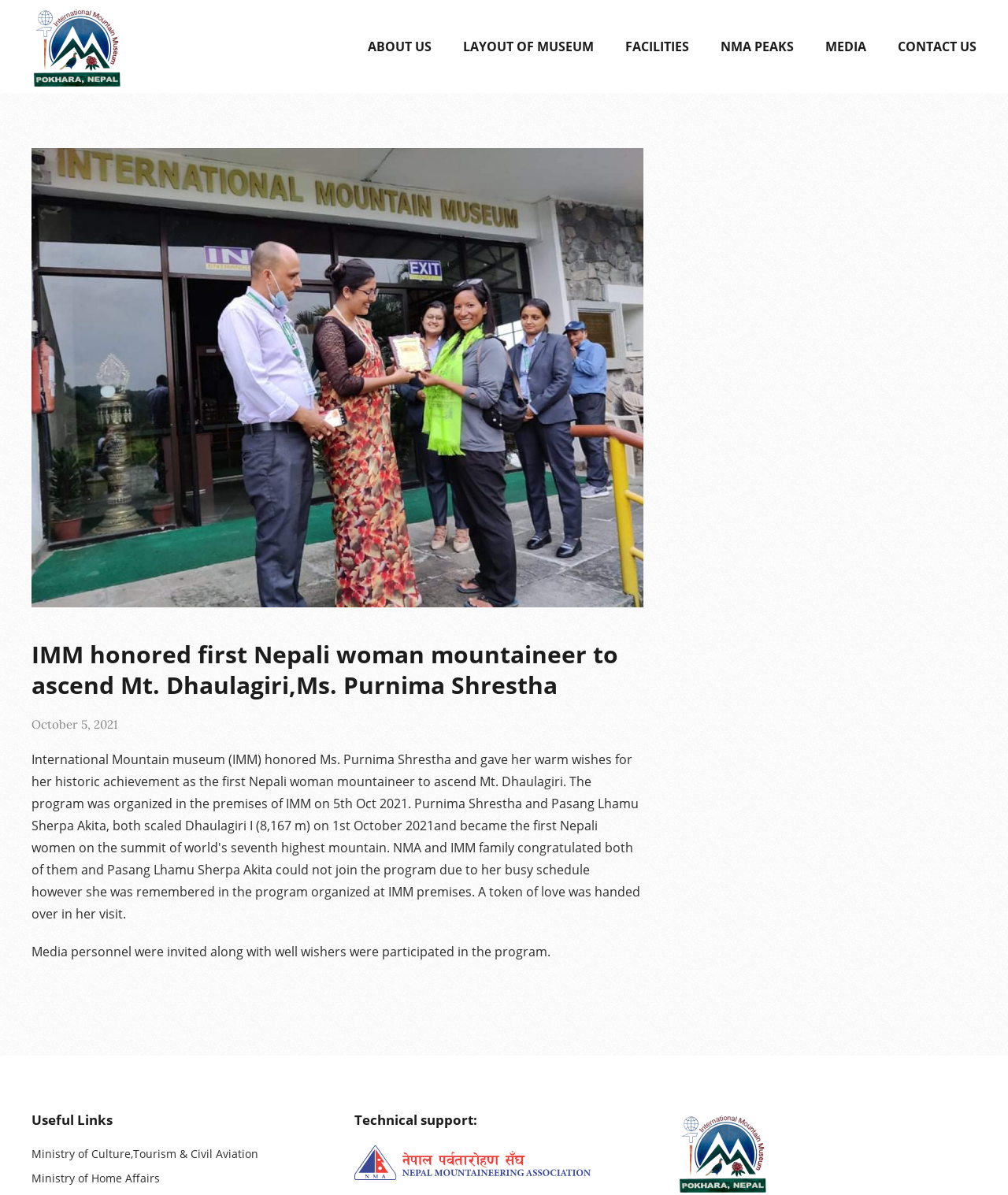Can you give a comprehensive explanation to the question given the content of the image?
How many links are present under 'Useful Links'?

The 'Useful Links' section is present at the bottom of the webpage, and it contains two links, namely 'Ministry of Culture,Tourism & Civil Aviation' and 'Ministry of Home Affairs'.